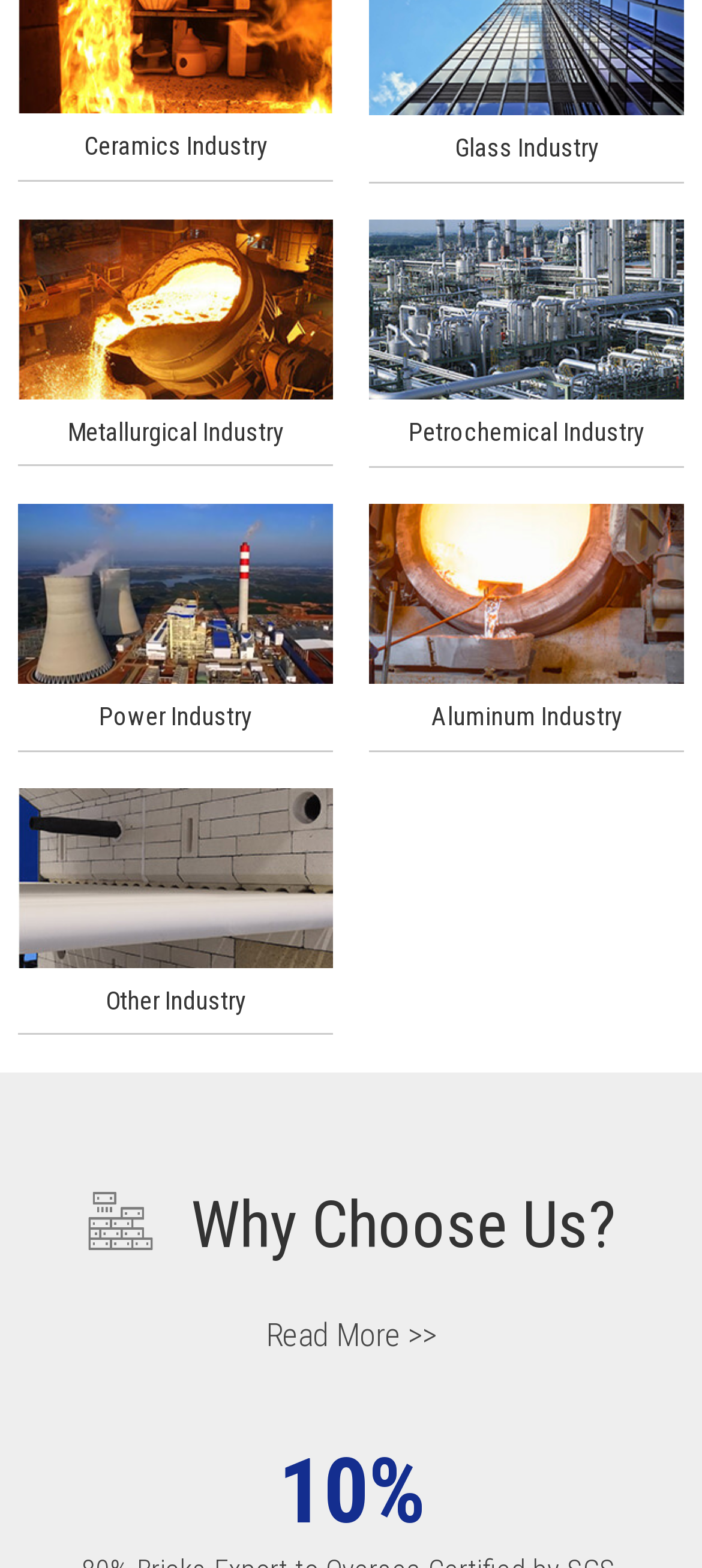Please find the bounding box coordinates of the clickable region needed to complete the following instruction: "Click on Ceramics Industry". The bounding box coordinates must consist of four float numbers between 0 and 1, i.e., [left, top, right, bottom].

[0.026, 0.005, 0.474, 0.024]